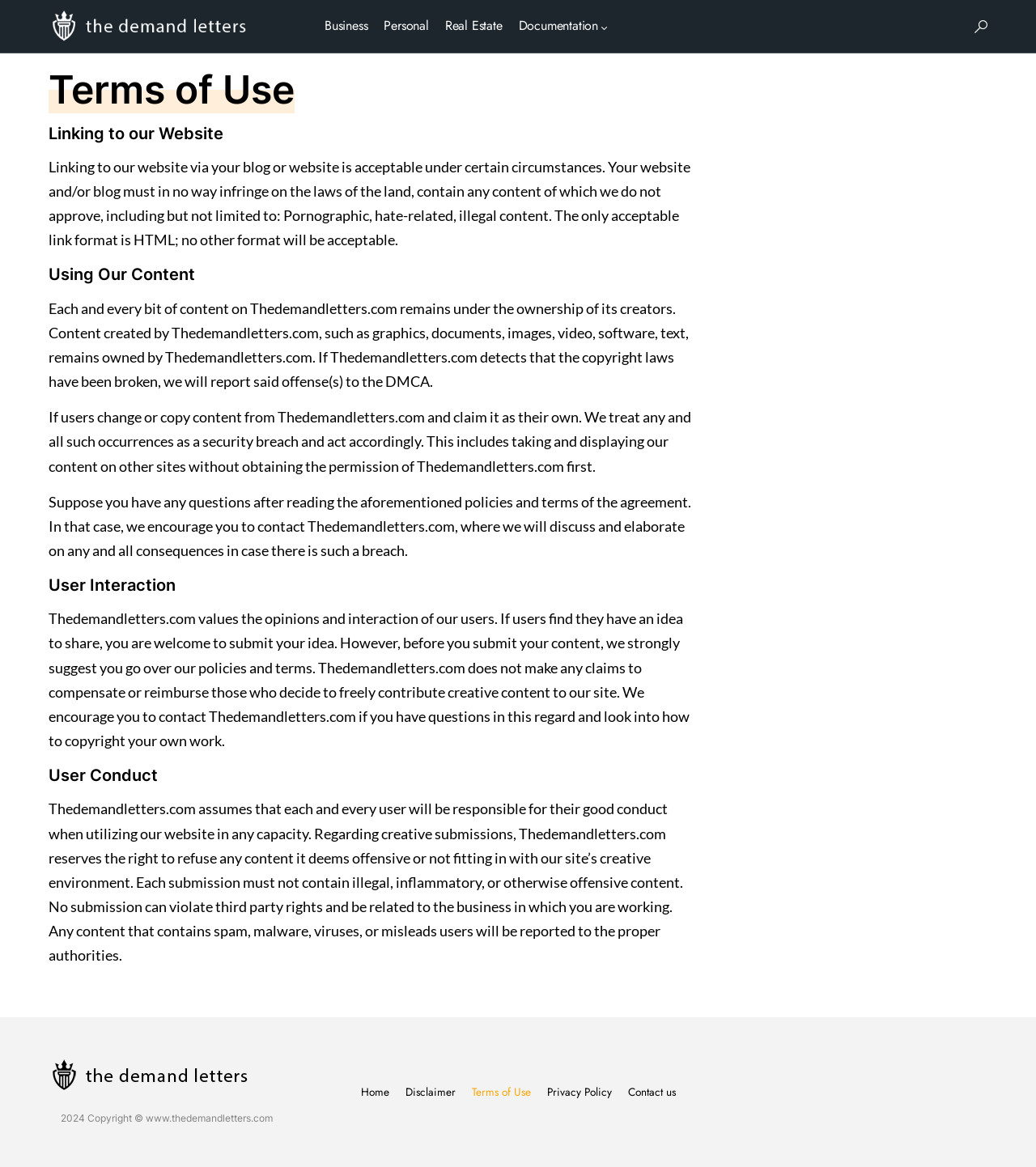Provide a single word or phrase answer to the question: 
Can users submit their own ideas to the website?

Yes, with conditions